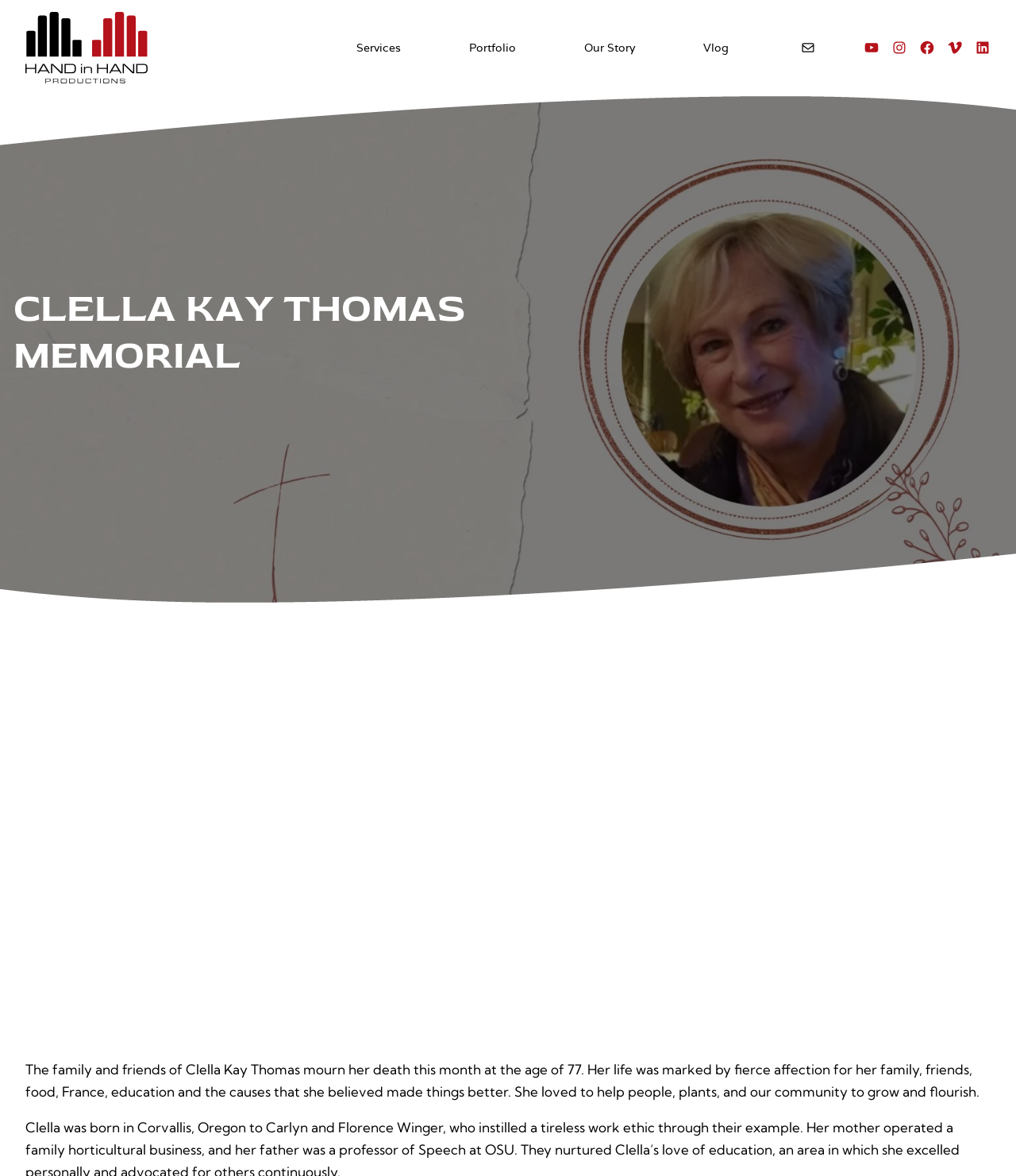Can you provide the bounding box coordinates for the element that should be clicked to implement the instruction: "Click the 'Services' menu"?

[0.343, 0.027, 0.407, 0.054]